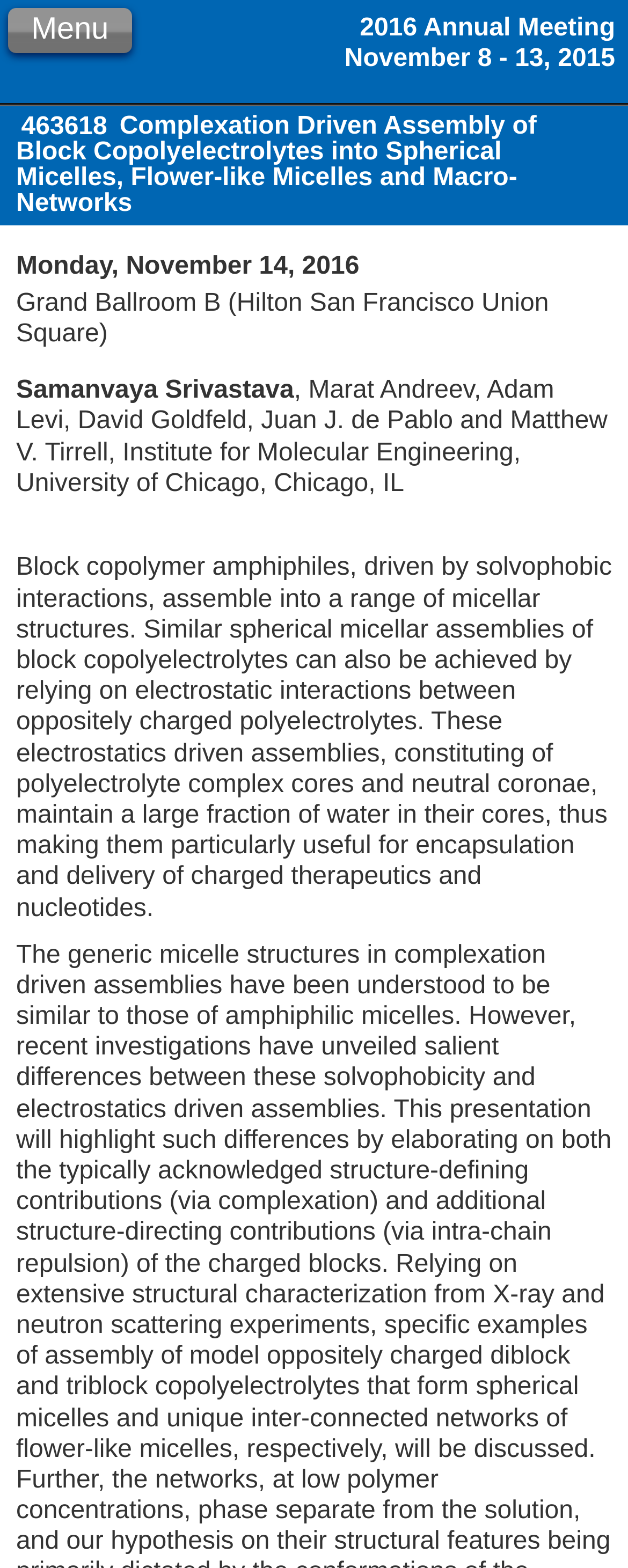What is the purpose of the block copolyelectrolytes assemblies?
Look at the image and answer the question with a single word or phrase.

encapsulation and delivery of charged therapeutics and nucleotides